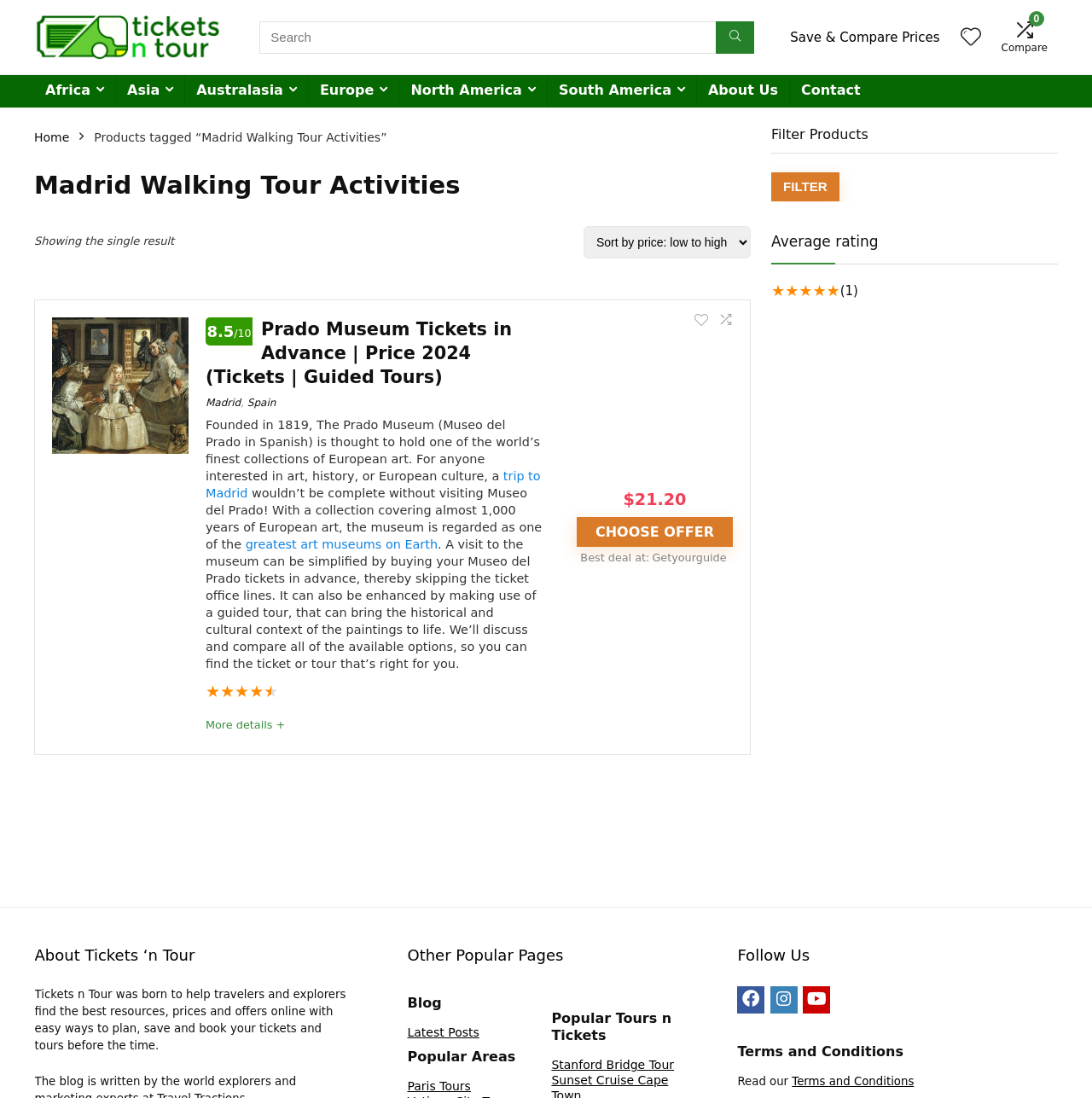Please provide a one-word or short phrase answer to the question:
What is the rating of the Prado Museum tour?

4.53 out of 5